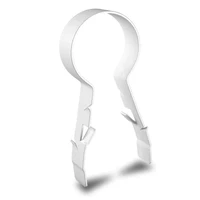Who is the target audience for Linian's products?
Please use the image to provide an in-depth answer to the question.

According to the caption, Linian's products, including the Linian Superclip™, are tailored for both professional and everyday users seeking reliable fastening solutions.